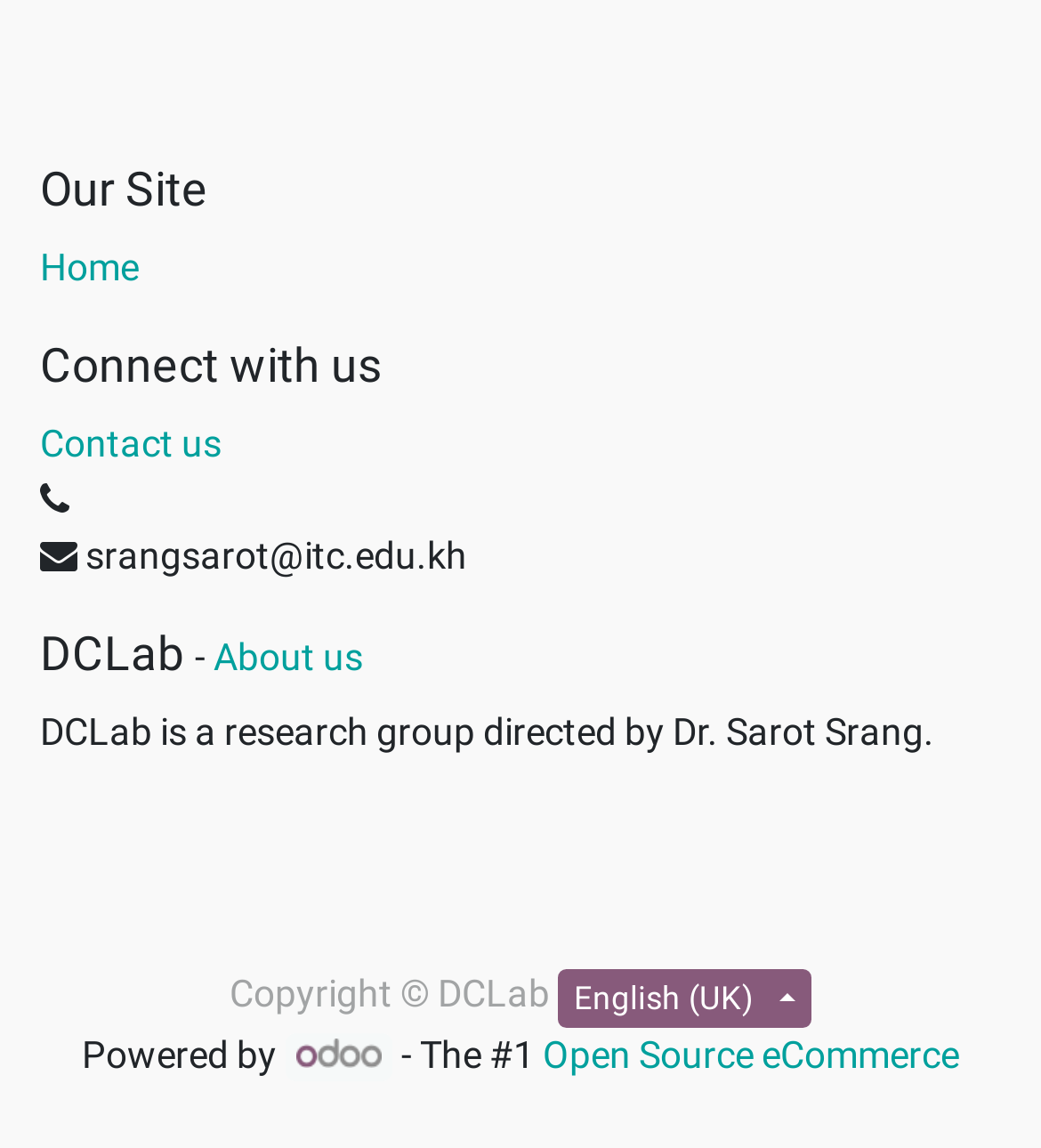What language is the website currently set to?
Please answer the question with as much detail as possible using the screenshot.

The language can be found in the button at the bottom of the webpage, which says 'English (UK)' and has a popup menu.